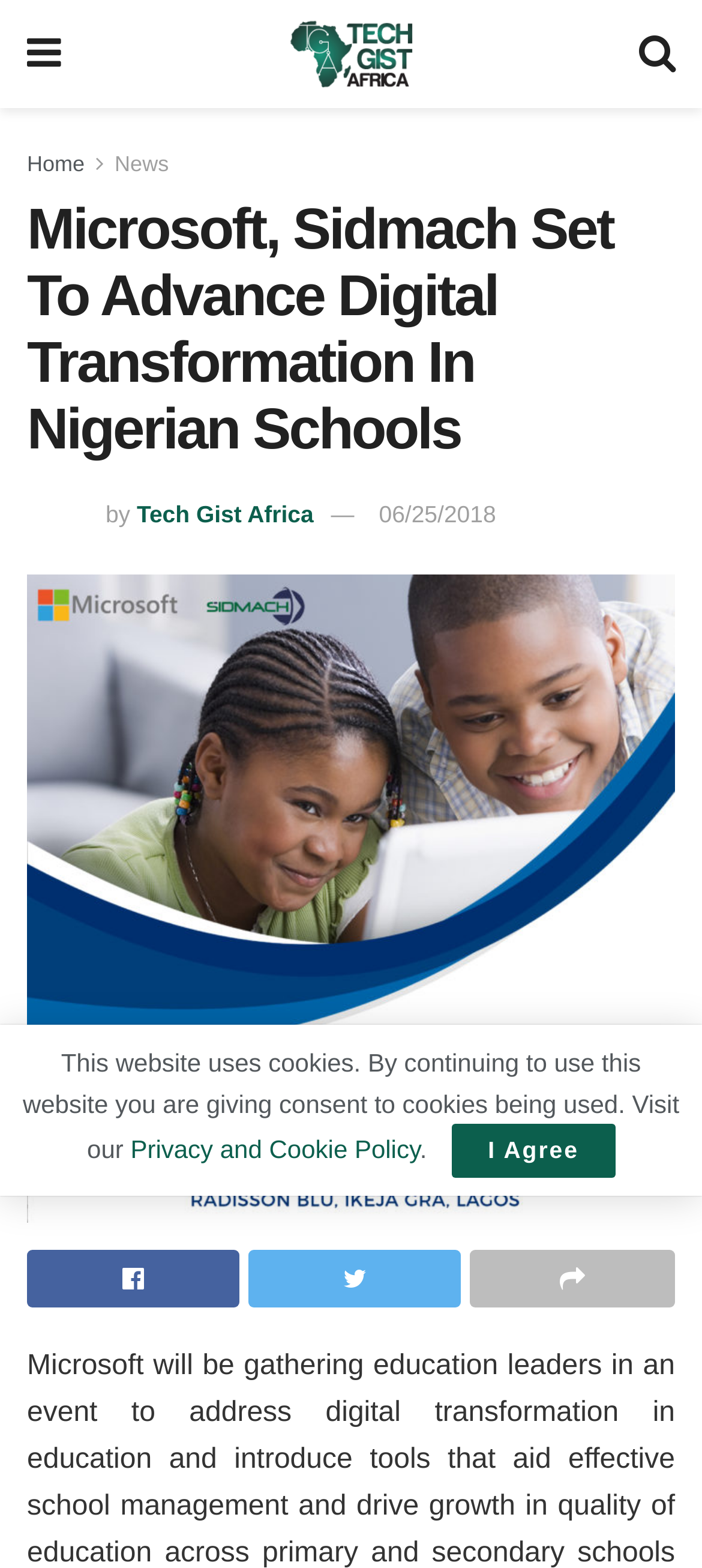Please predict the bounding box coordinates (top-left x, top-left y, bottom-right x, bottom-right y) for the UI element in the screenshot that fits the description: Share on Twitter

[0.354, 0.798, 0.656, 0.834]